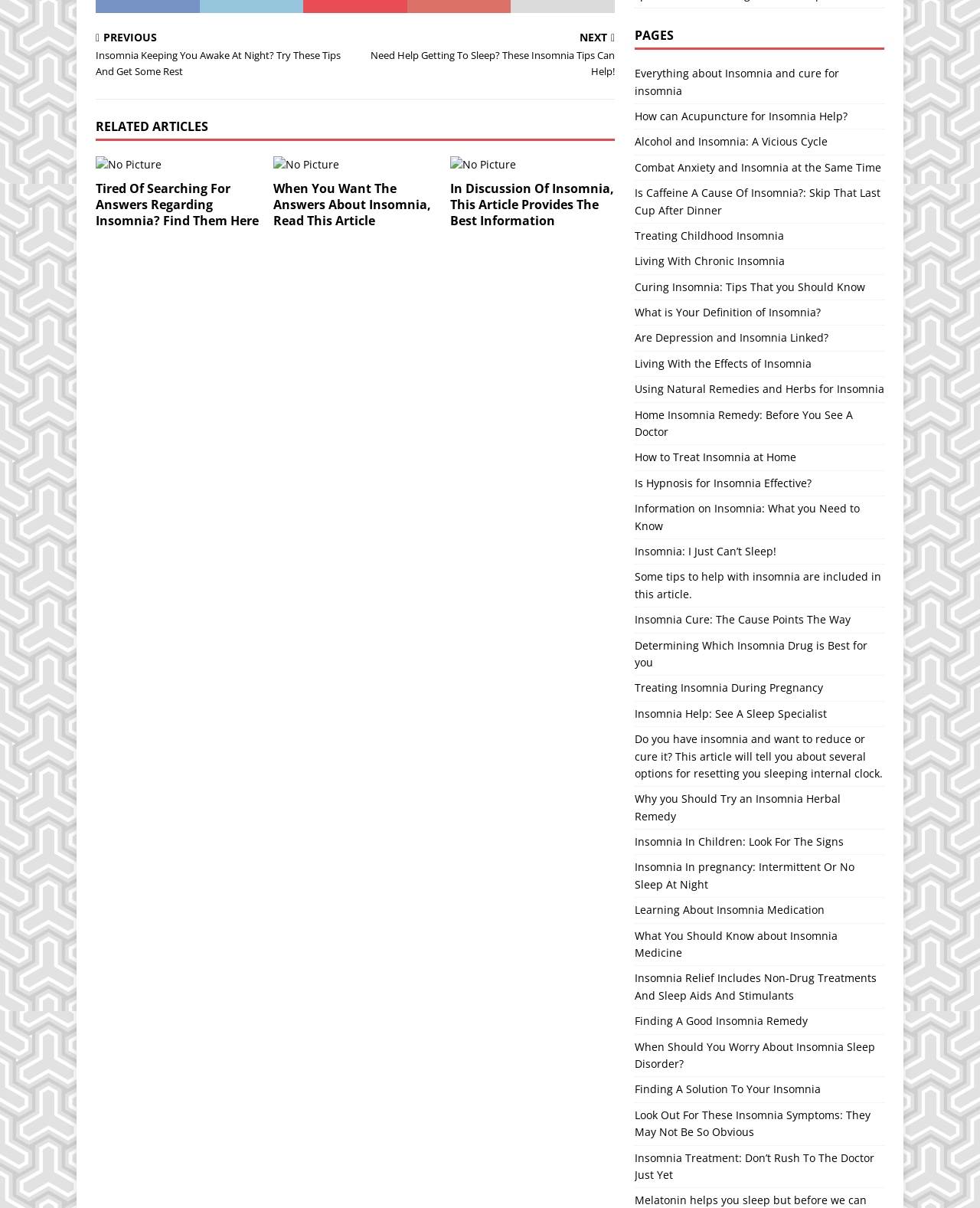Using floating point numbers between 0 and 1, provide the bounding box coordinates in the format (top-left x, top-left y, bottom-right x, bottom-right y). Locate the UI element described here: Learning About Insomnia Medication

[0.647, 0.743, 0.902, 0.765]